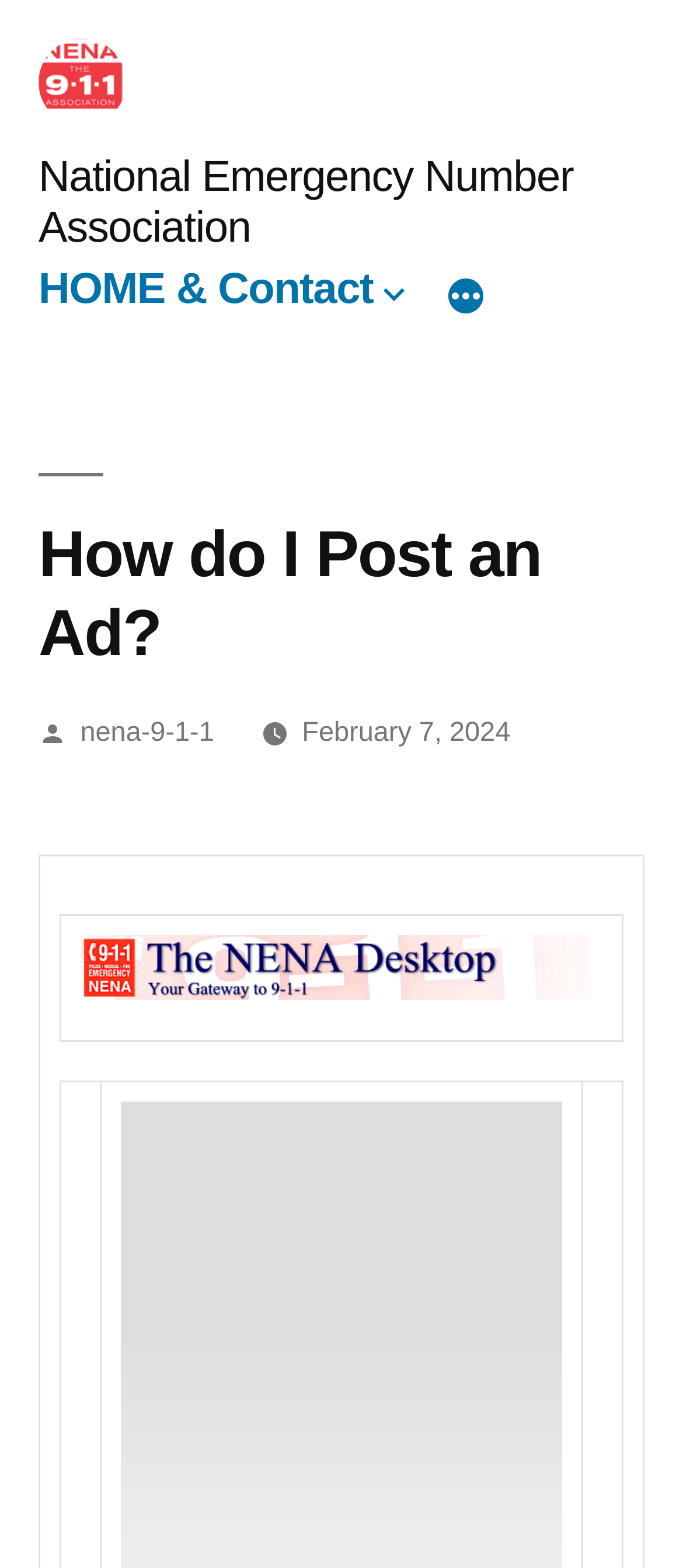From the webpage screenshot, predict the bounding box of the UI element that matches this description: "Terms of Service".

None